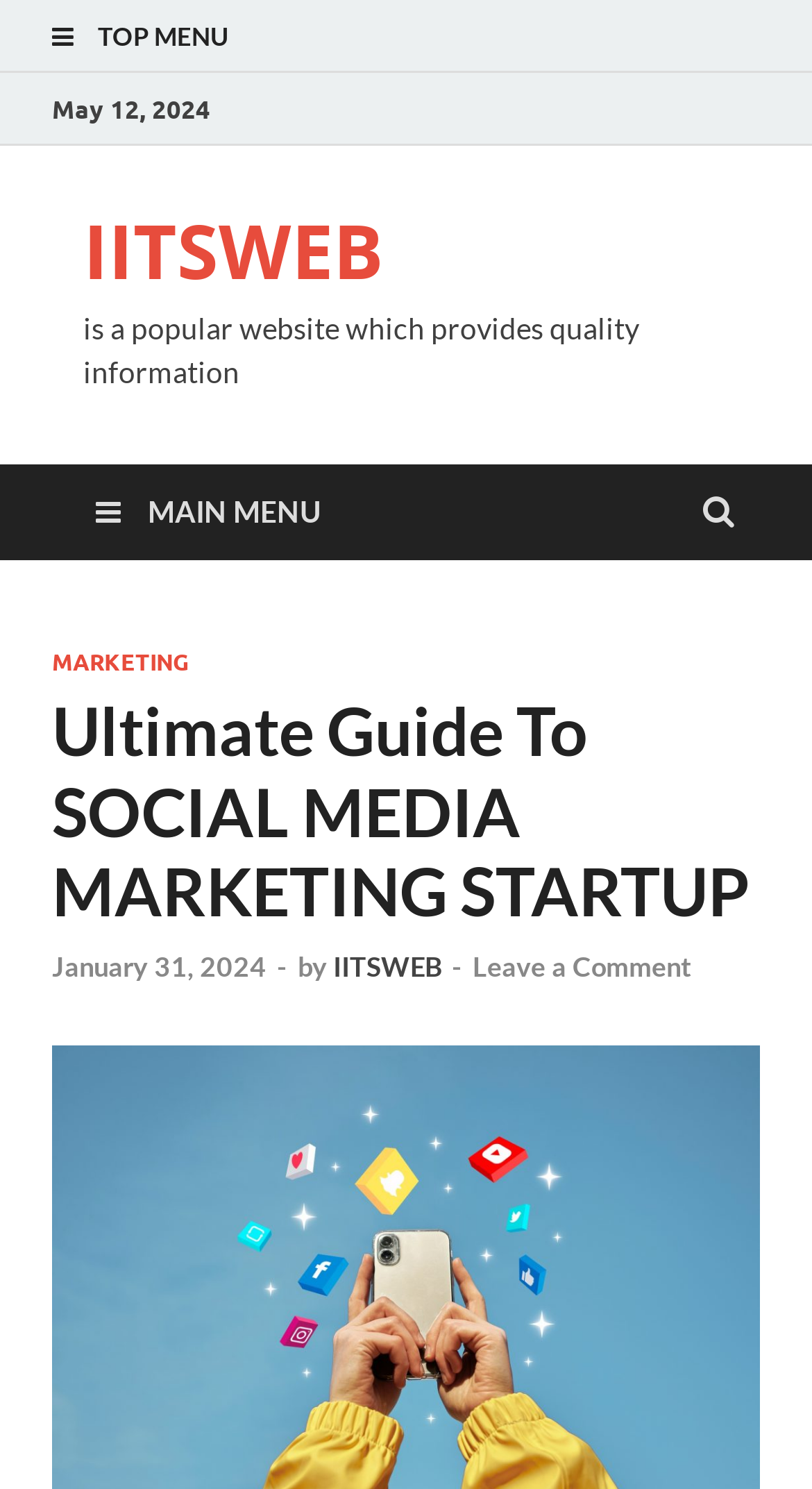Bounding box coordinates are specified in the format (top-left x, top-left y, bottom-right x, bottom-right y). All values are floating point numbers bounded between 0 and 1. Please provide the bounding box coordinate of the region this sentence describes: IITSWEB

[0.41, 0.638, 0.544, 0.66]